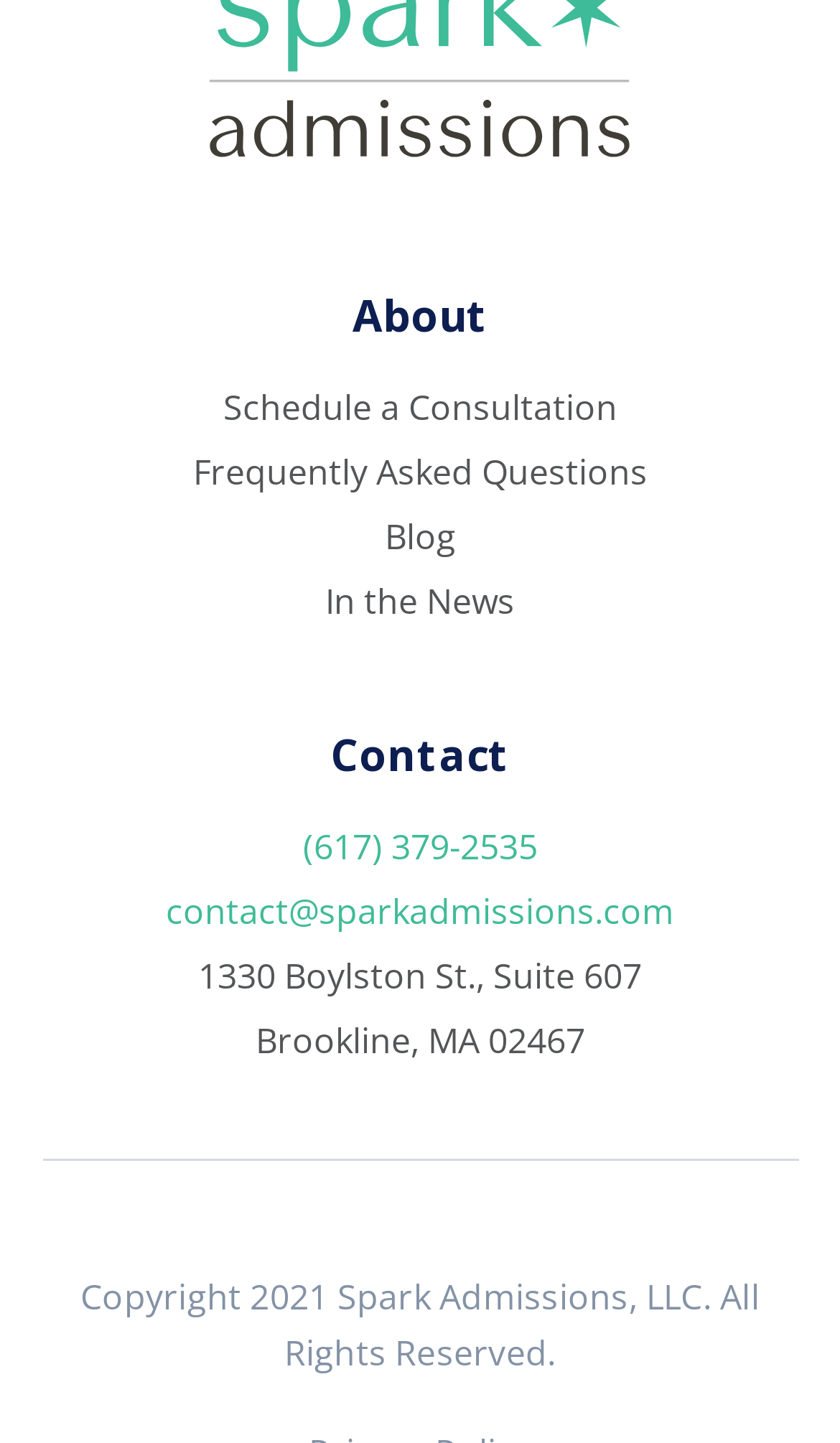What is the address of Spark Admissions?
Based on the visual content, answer with a single word or a brief phrase.

1330 Boylston St., Suite 607, Brookline, MA 02467